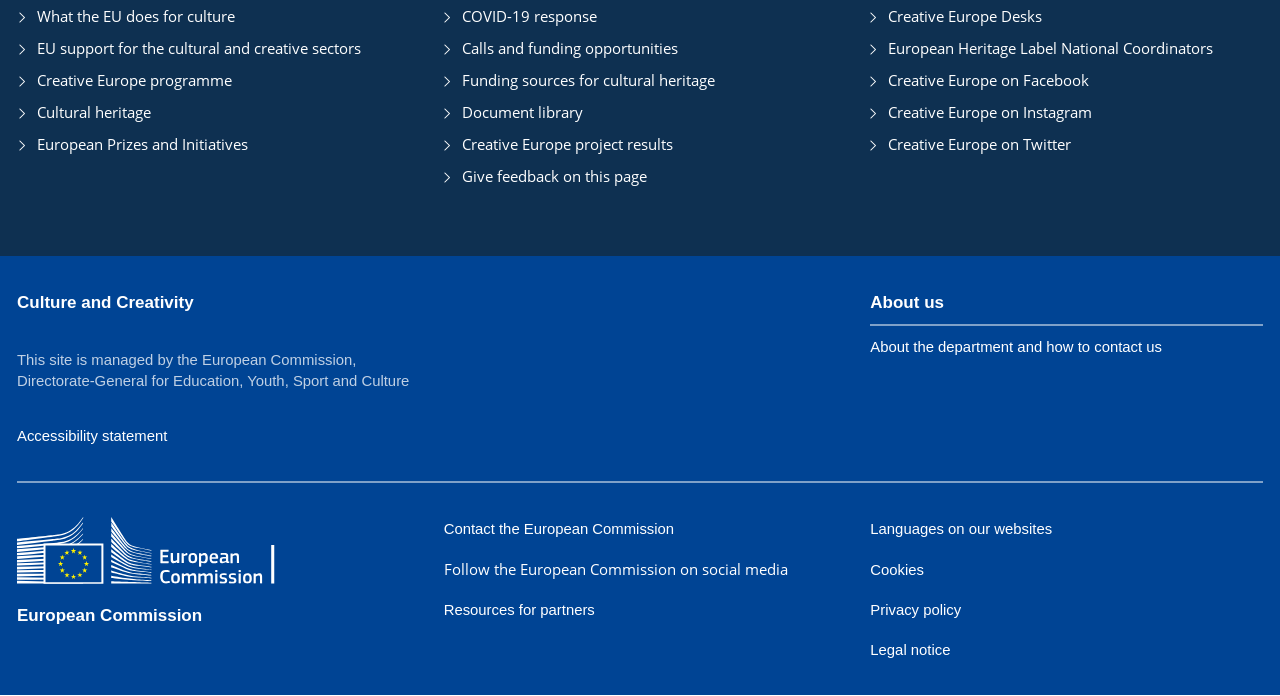What is the name of the label given to cultural heritage sites?
Answer with a single word or phrase, using the screenshot for reference.

European Heritage Label